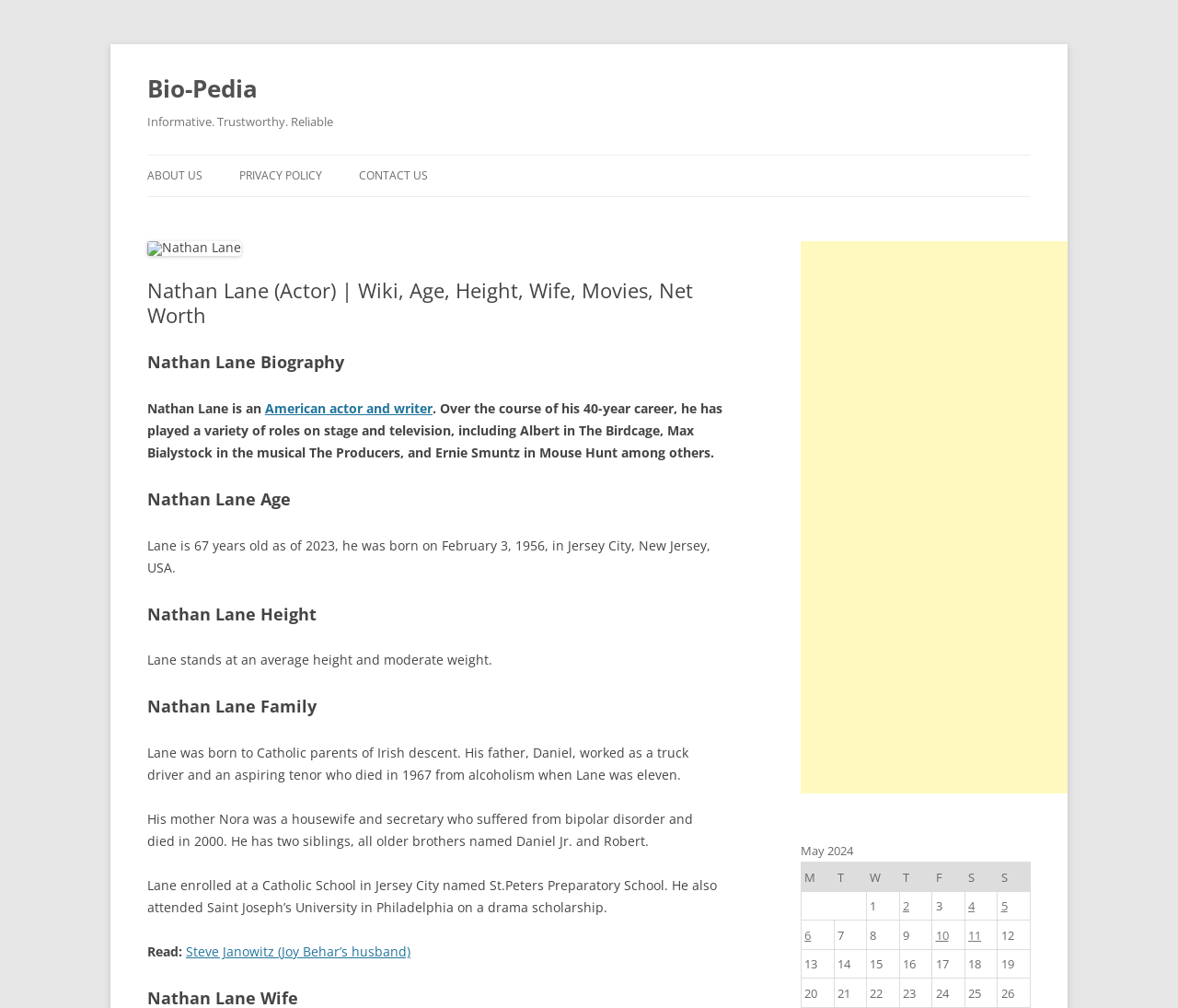Determine the bounding box coordinates for the clickable element to execute this instruction: "Go to the 'CONTACT US' page". Provide the coordinates as four float numbers between 0 and 1, i.e., [left, top, right, bottom].

[0.305, 0.154, 0.363, 0.195]